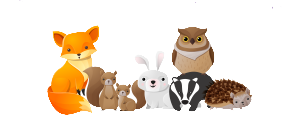How many squirrels are in the image?
From the screenshot, supply a one-word or short-phrase answer.

A few